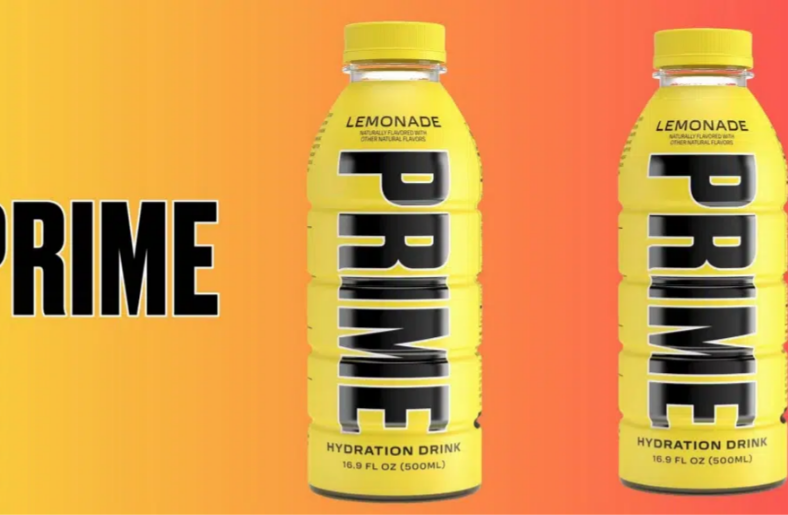What is the background color of the image?
Using the information from the image, answer the question thoroughly.

The caption describes the background as a vibrant gradient transitioning from orange to yellow, creating an energetic and refreshing visual, which suggests that the background color is a gradient of orange to yellow.